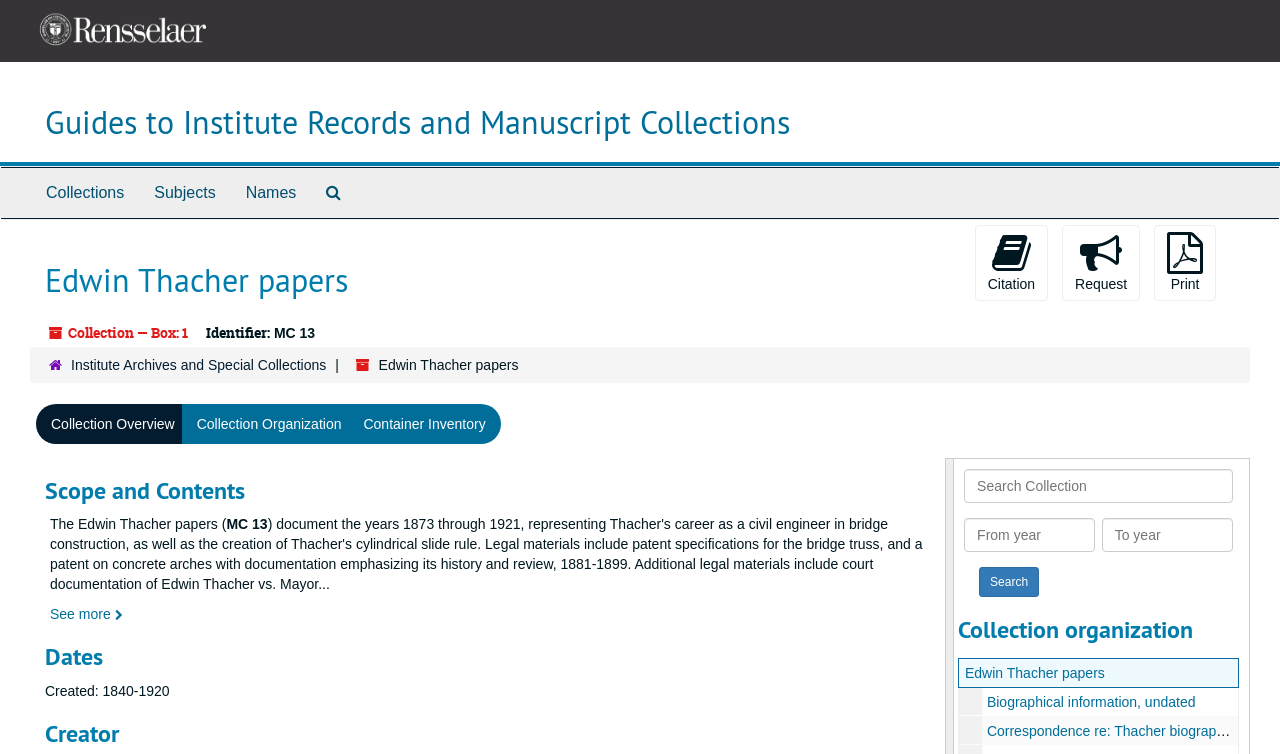What is the date range of the collection?
Use the information from the image to give a detailed answer to the question.

The date range of the collection can be found in the static text element with the text 'Created: 1840-1920' which is located in the section 'Dates'.